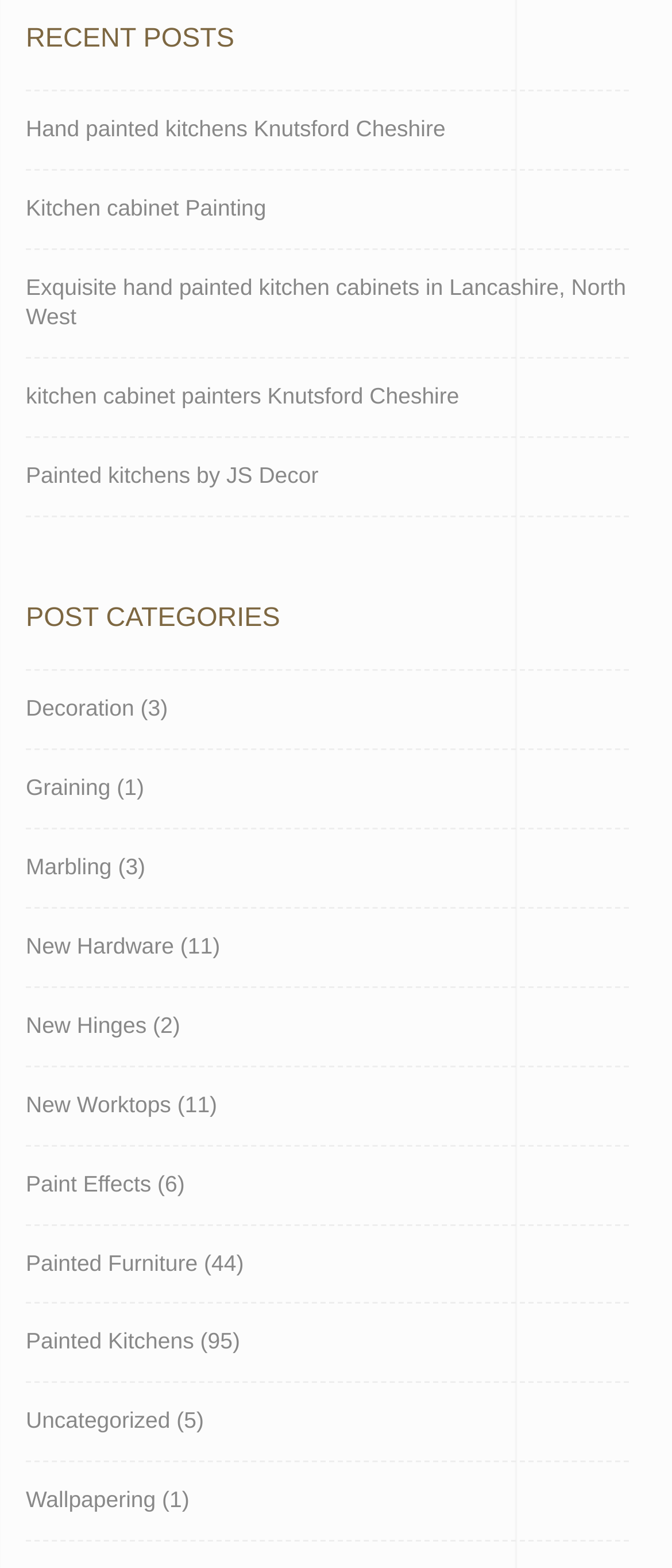Given the element description "Painted kitchens by JS Decor" in the screenshot, predict the bounding box coordinates of that UI element.

[0.038, 0.279, 0.474, 0.328]